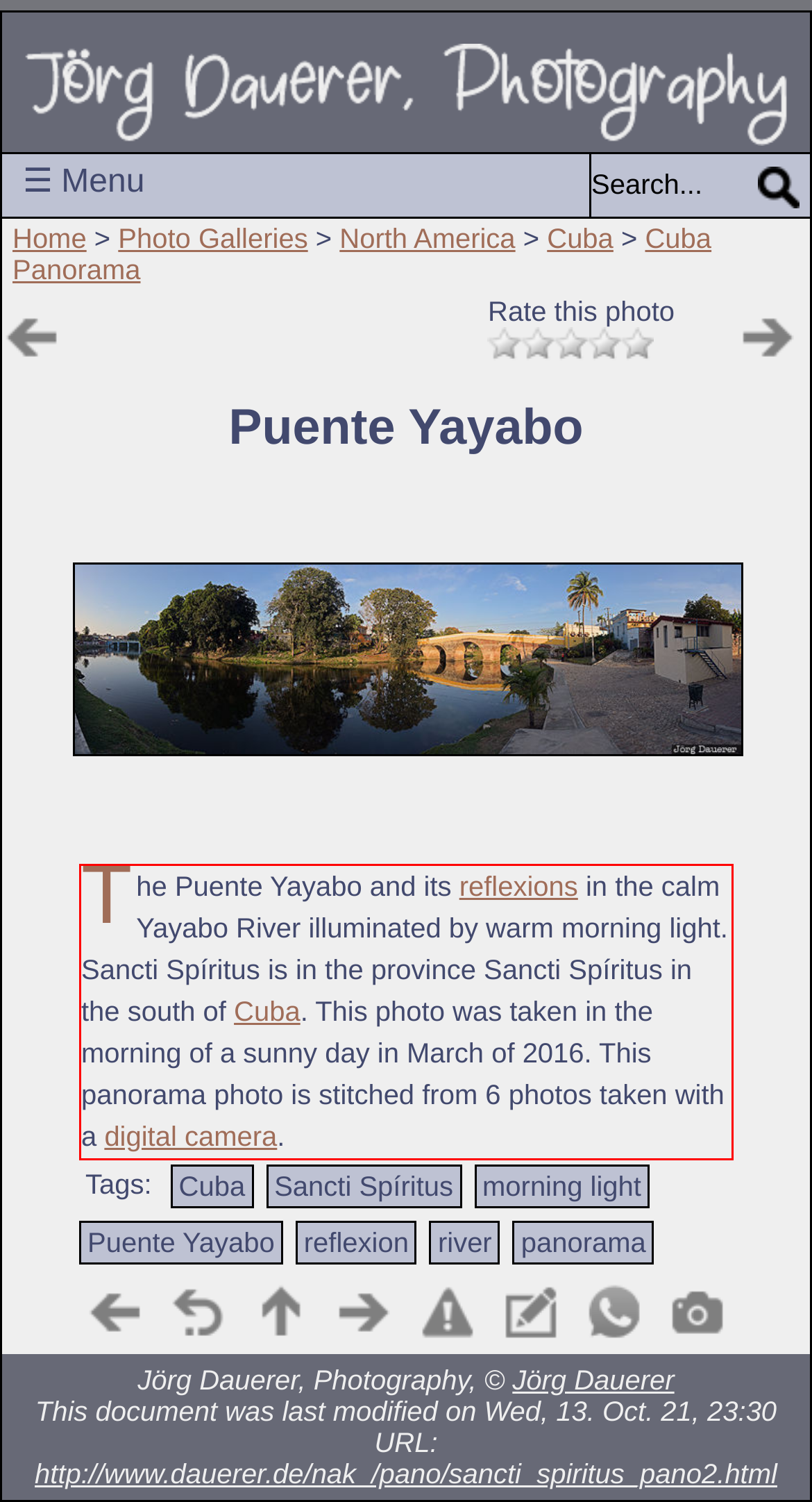Given a screenshot of a webpage, locate the red bounding box and extract the text it encloses.

The Puente Yayabo and its reflexions in the calm Yayabo River illuminated by warm morning light. Sancti Spíritus is in the province Sancti Spíritus in the south of Cuba. This photo was taken in the morning of a sunny day in March of 2016. This panorama photo is stitched from 6 photos taken with a digital camera.